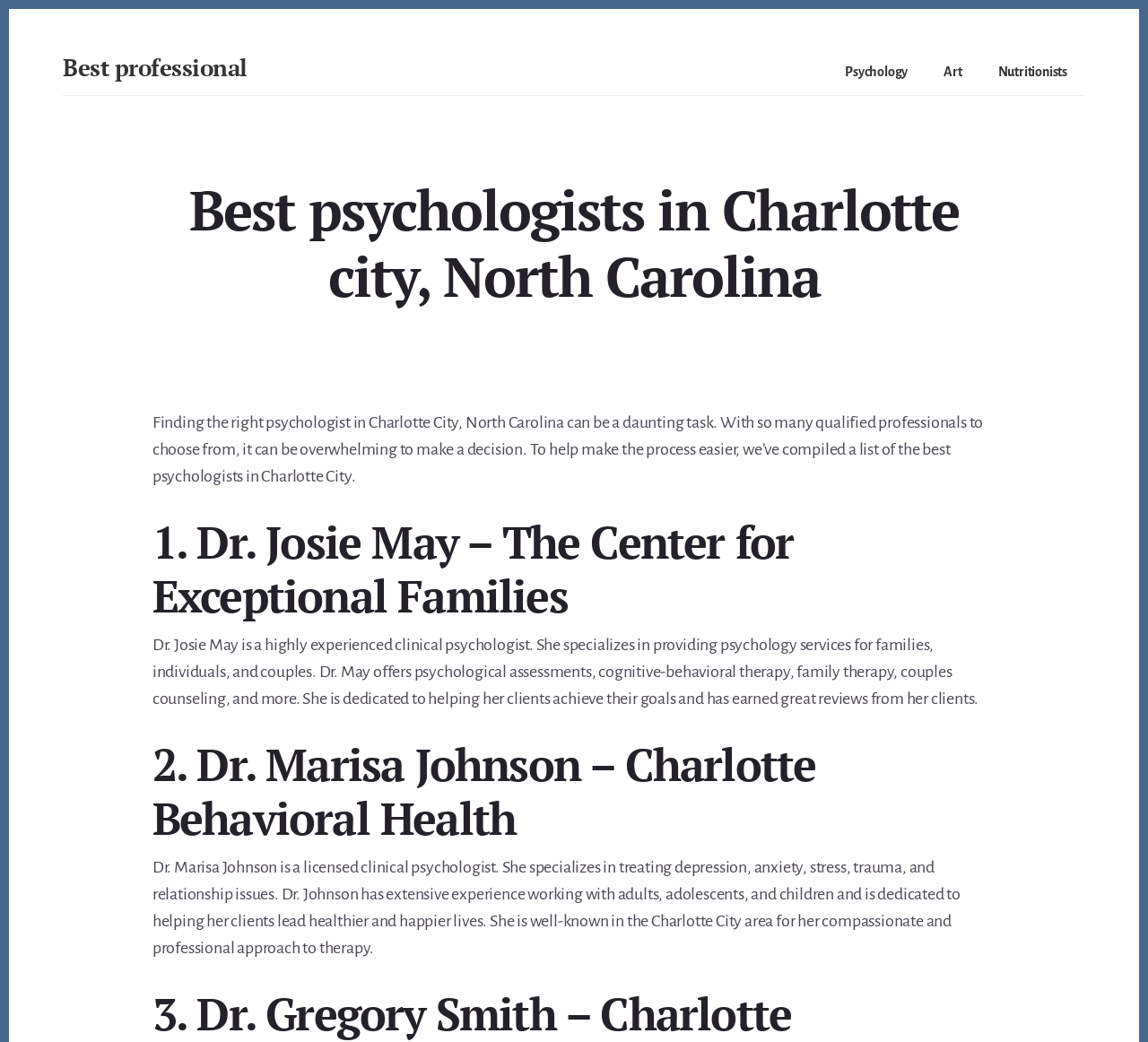Utilize the information from the image to answer the question in detail:
What is Dr. Josie May's specialty?

According to the webpage, Dr. Josie May is a highly experienced clinical psychologist, which suggests that her specialty is clinical psychology.